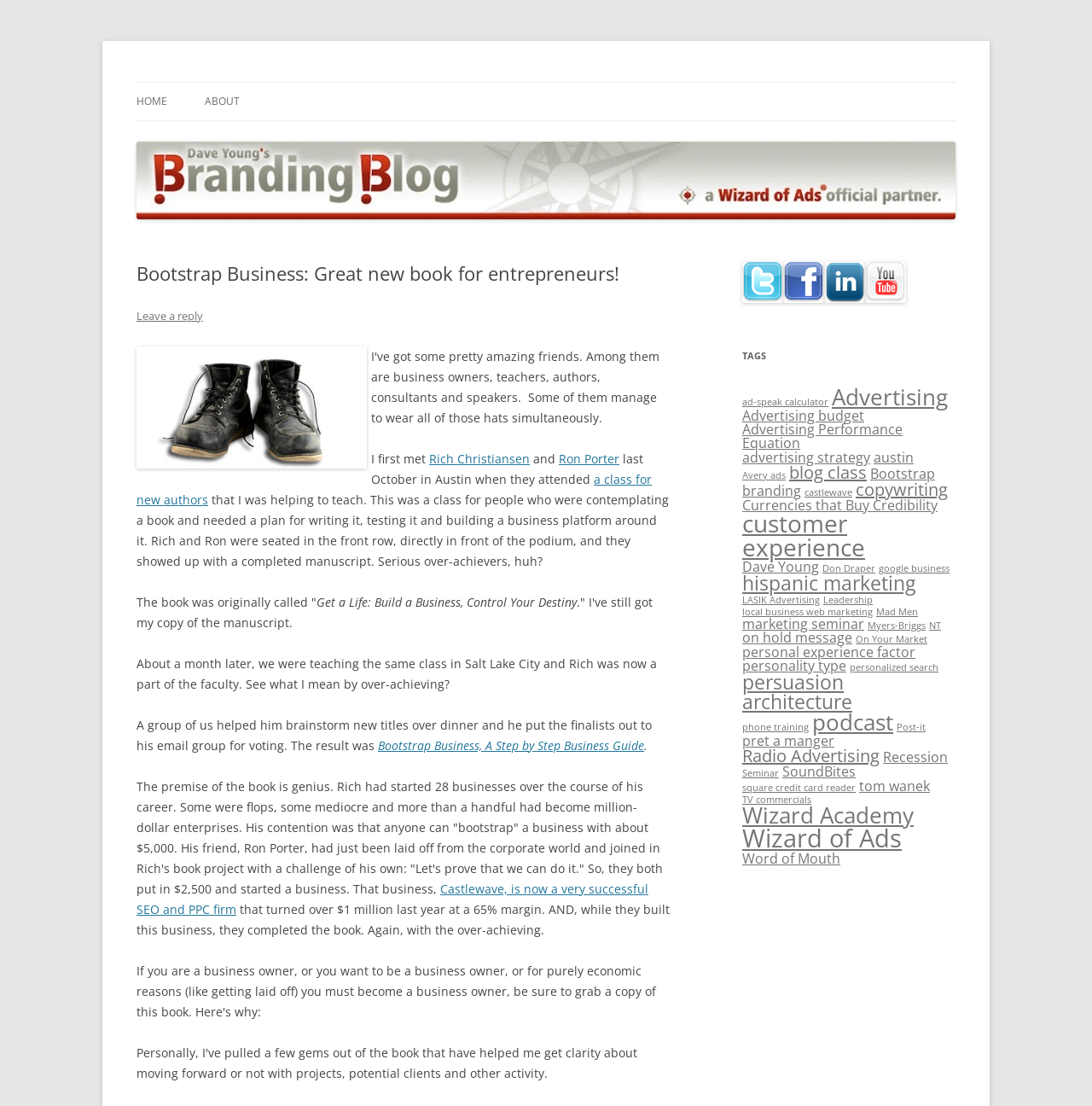Answer the question below in one word or phrase:
How many businesses did Rich Christiansen start?

28